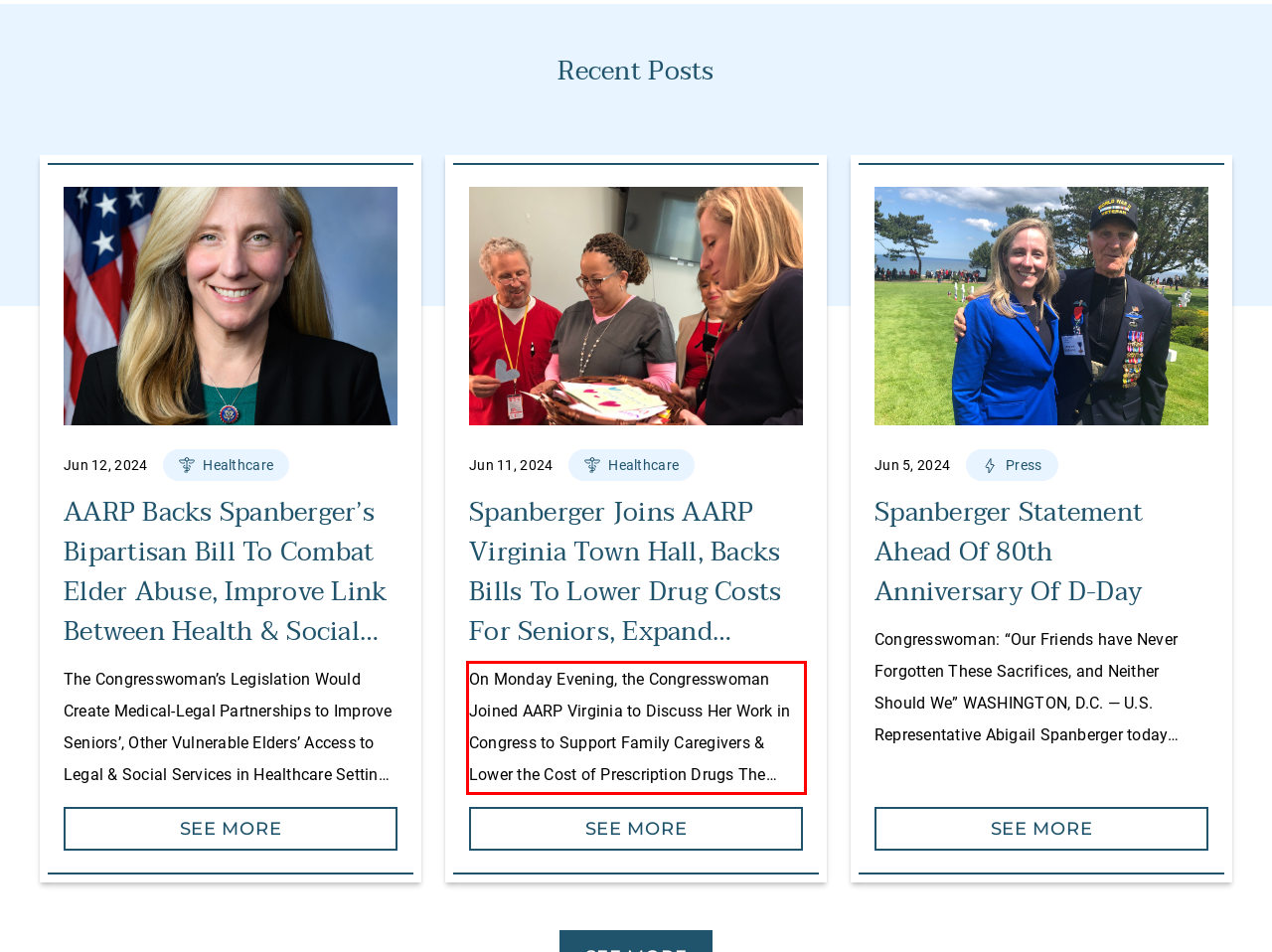Using the provided webpage screenshot, recognize the text content in the area marked by the red bounding box.

On Monday Evening, the Congresswoman Joined AARP Virginia to Discuss Her Work in Congress to Support Family Caregivers & Lower the Cost of Prescription Drugs The Congresswoman Also Backed Four Bills Requiring Medicare to Cover Dental, Vision, & Hearing Services; Disincentivize Pharmacy Benefit Managers (PBMs) From Raising Drug Prices for Beneficiaries; Support Caregivers; Improve Coordination […]